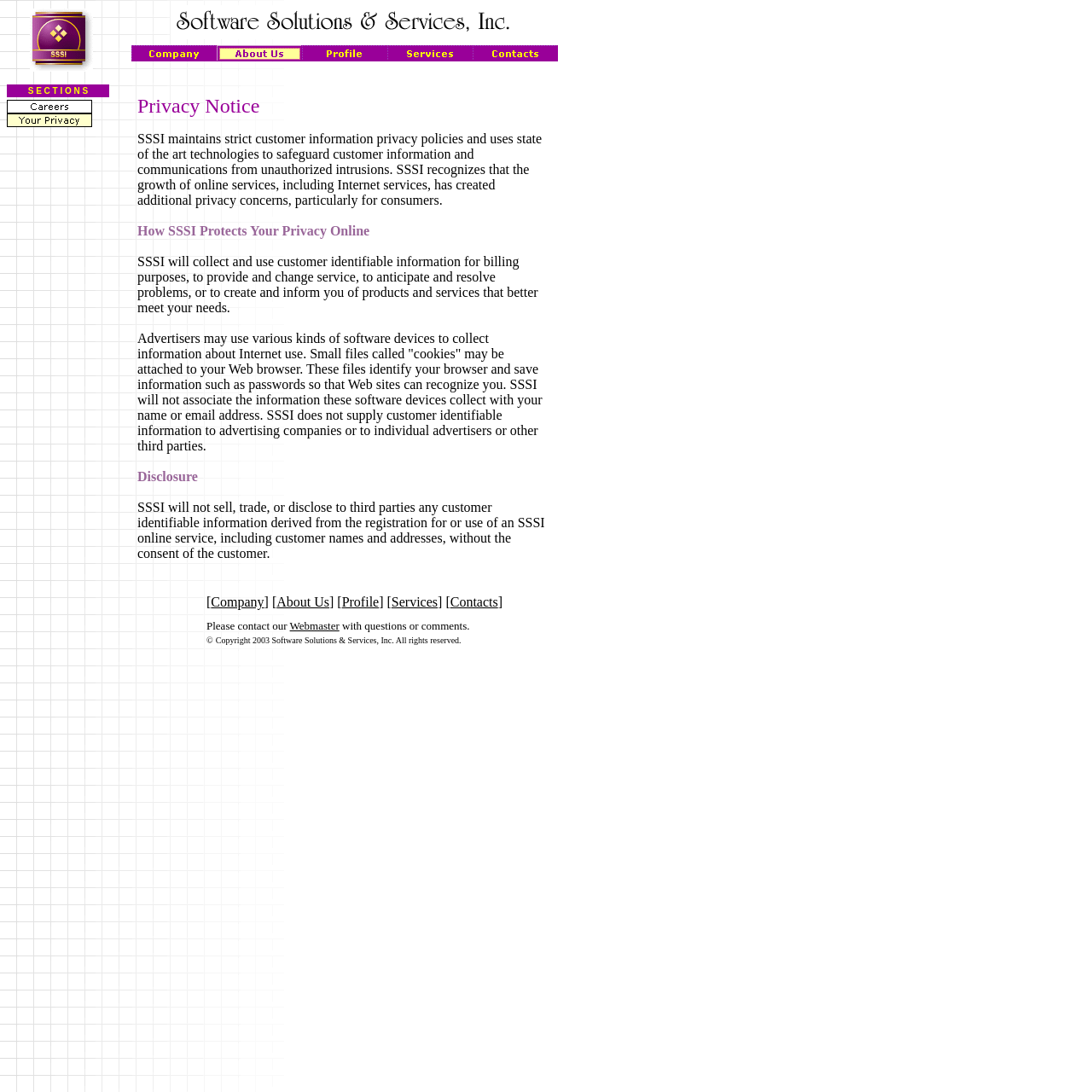Please provide the bounding box coordinates for the element that needs to be clicked to perform the following instruction: "click Careers". The coordinates should be given as four float numbers between 0 and 1, i.e., [left, top, right, bottom].

[0.006, 0.093, 0.084, 0.106]